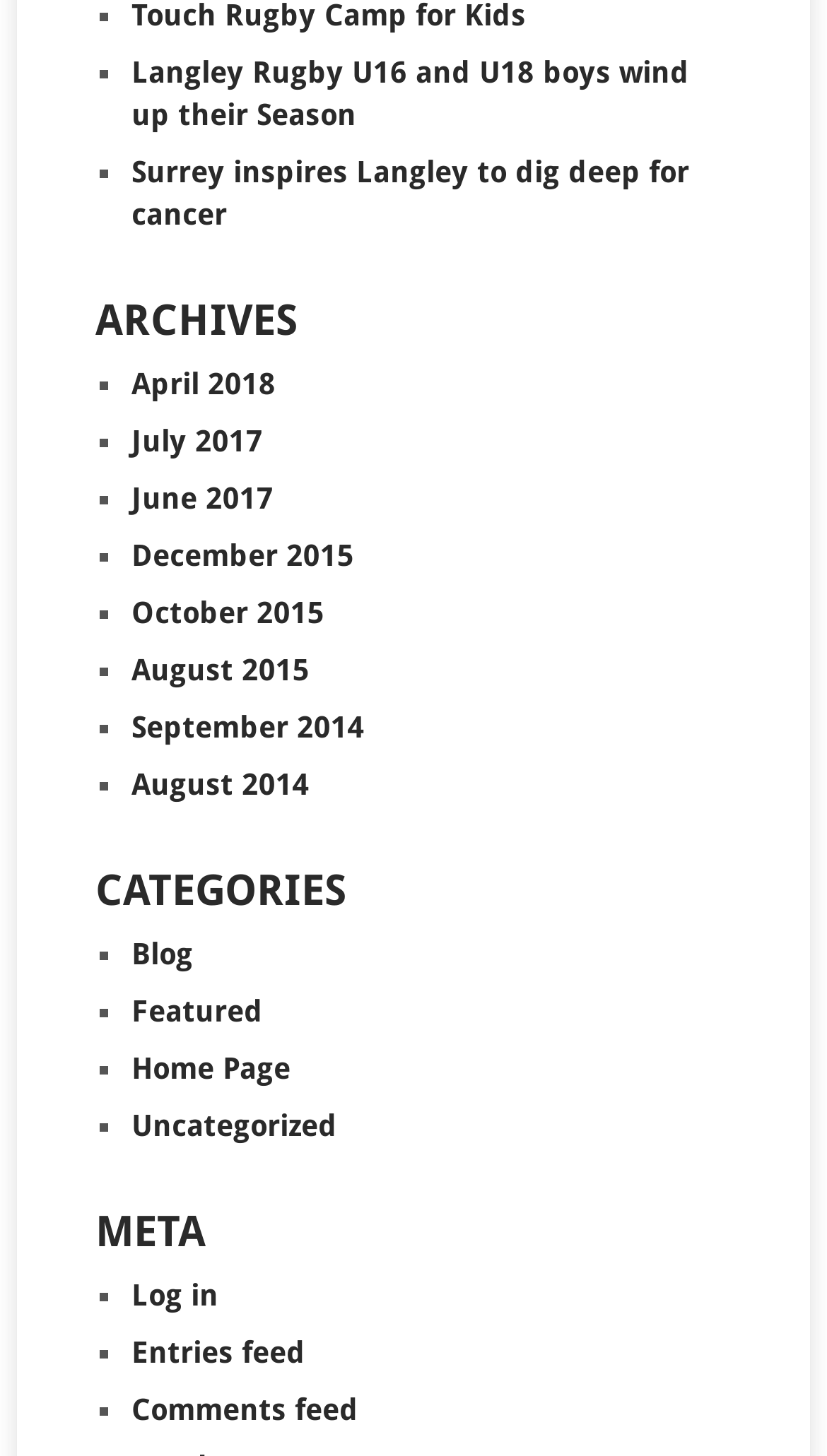Determine the bounding box coordinates for the clickable element to execute this instruction: "Go to ARCHIVES". Provide the coordinates as four float numbers between 0 and 1, i.e., [left, top, right, bottom].

[0.115, 0.205, 0.885, 0.235]